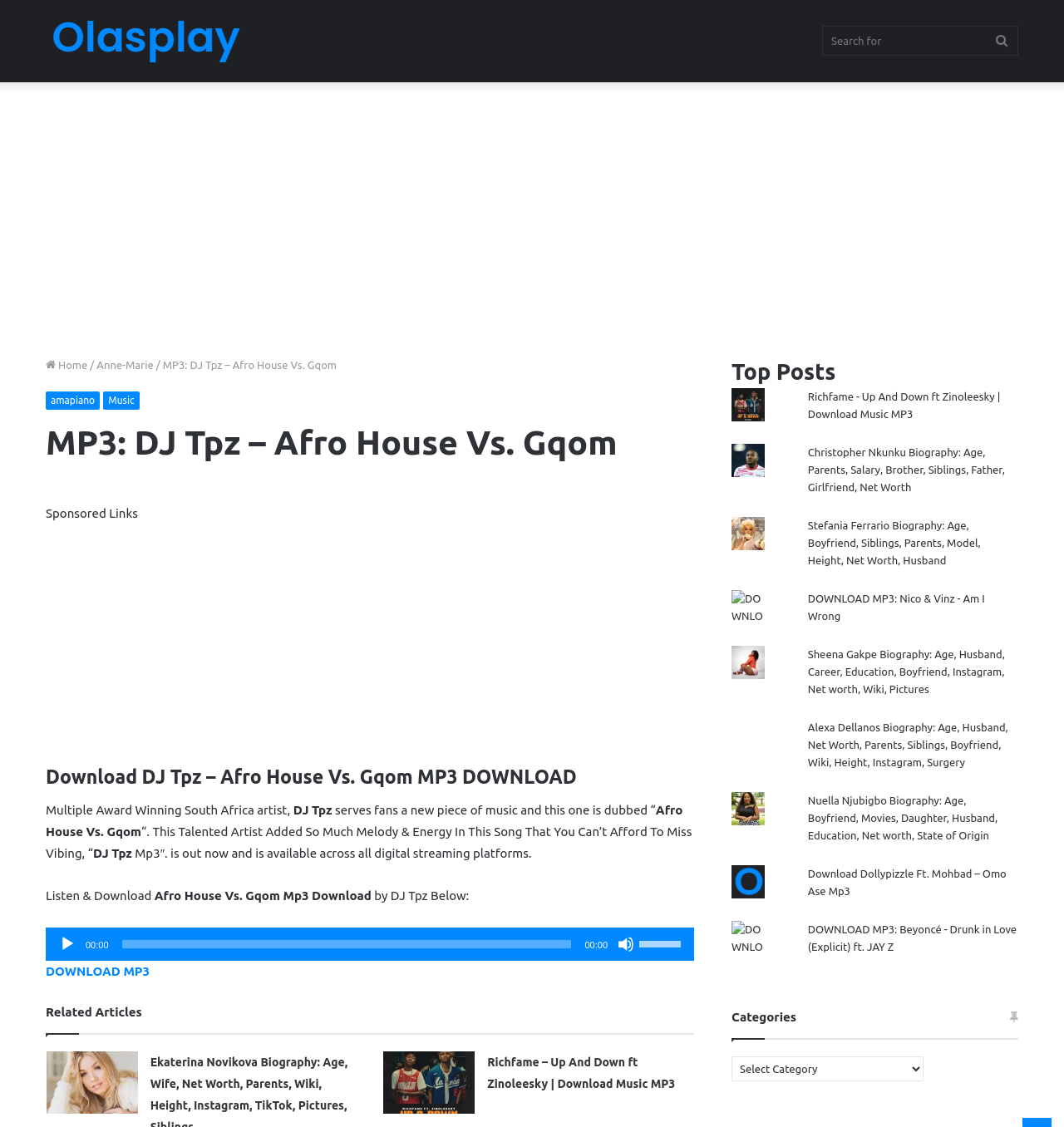Can you give a comprehensive explanation to the question given the content of the image?
How many related articles are there?

The answer can be found by counting the number of links under the 'Related Articles' heading, which are 5 in total.